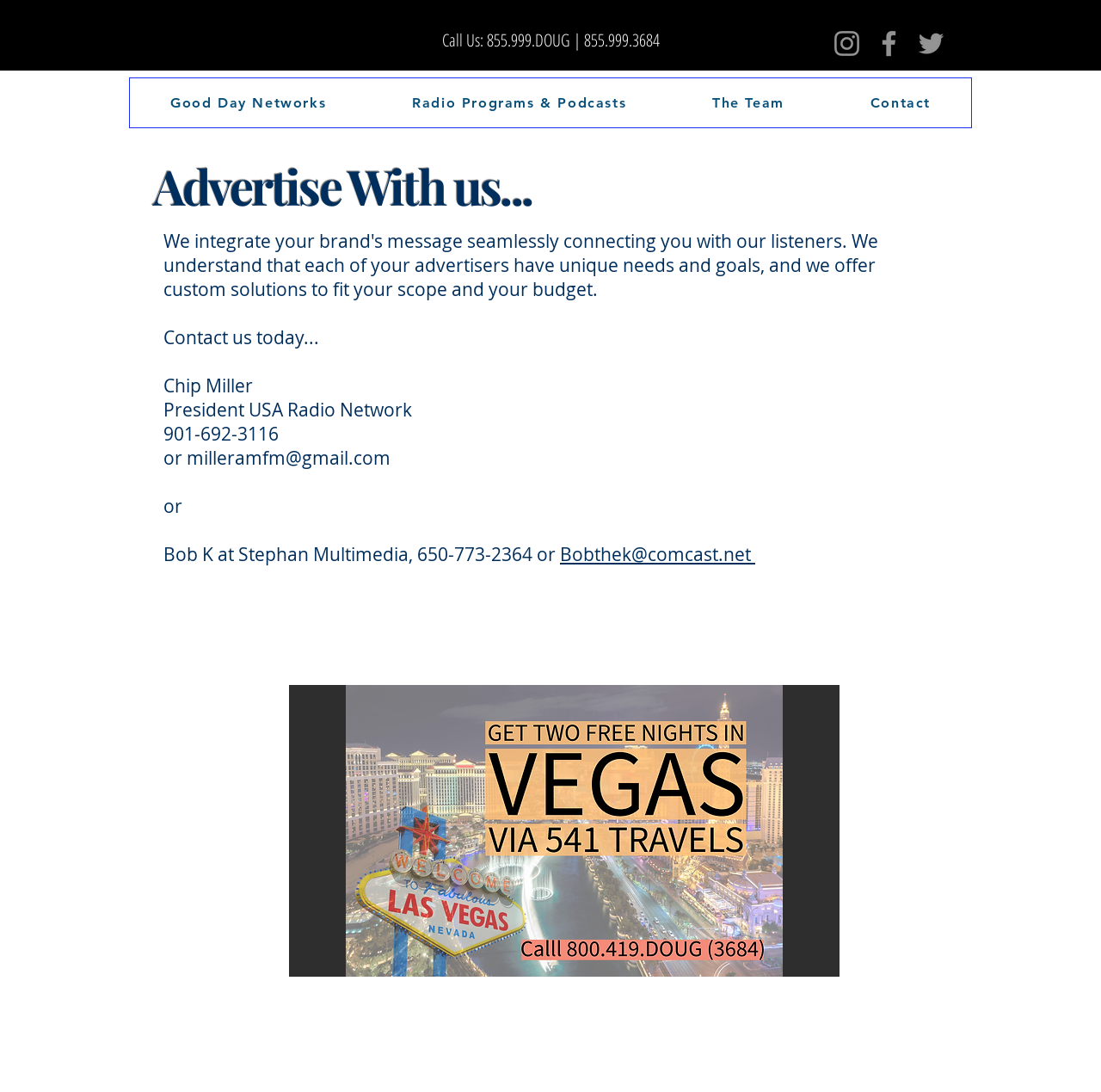Identify the bounding box coordinates of the region that needs to be clicked to carry out this instruction: "Visit Home page". Provide these coordinates as four float numbers ranging from 0 to 1, i.e., [left, top, right, bottom].

None